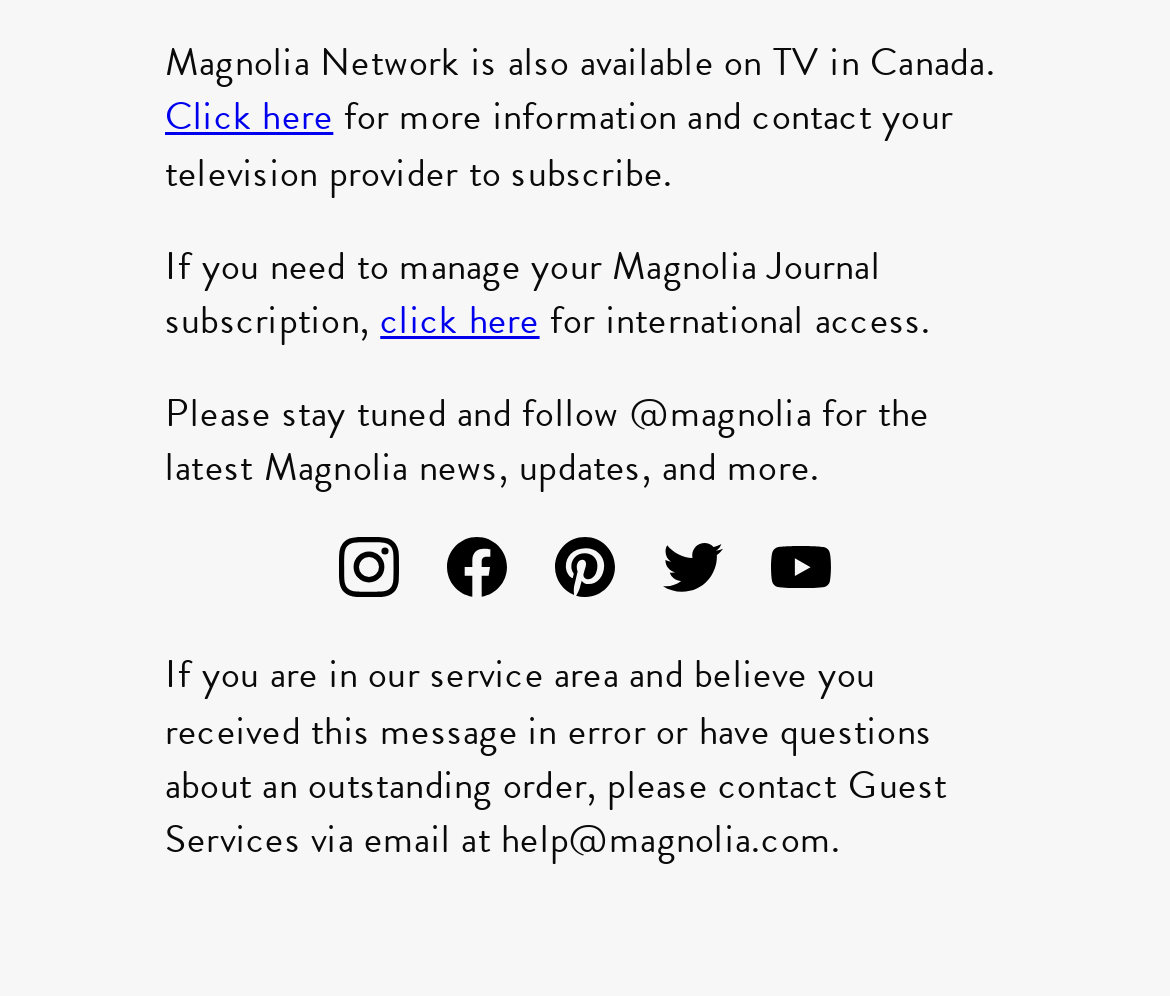Provide the bounding box coordinates of the HTML element described by the text: "Youtube". The coordinates should be in the format [left, top, right, bottom] with values between 0 and 1.

[0.644, 0.537, 0.726, 0.613]